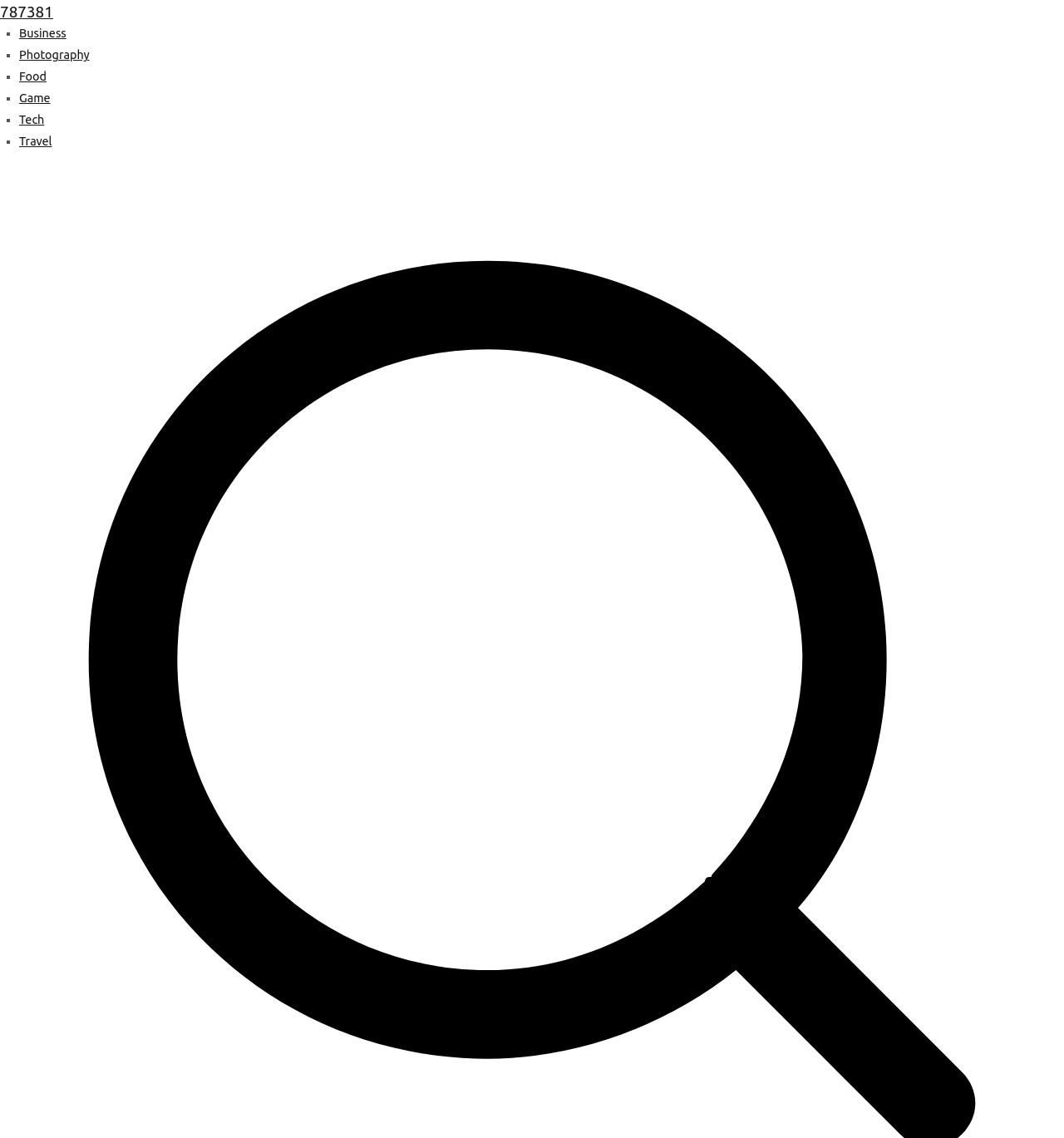Respond to the following query with just one word or a short phrase: 
What symbol is used as a list marker?

■